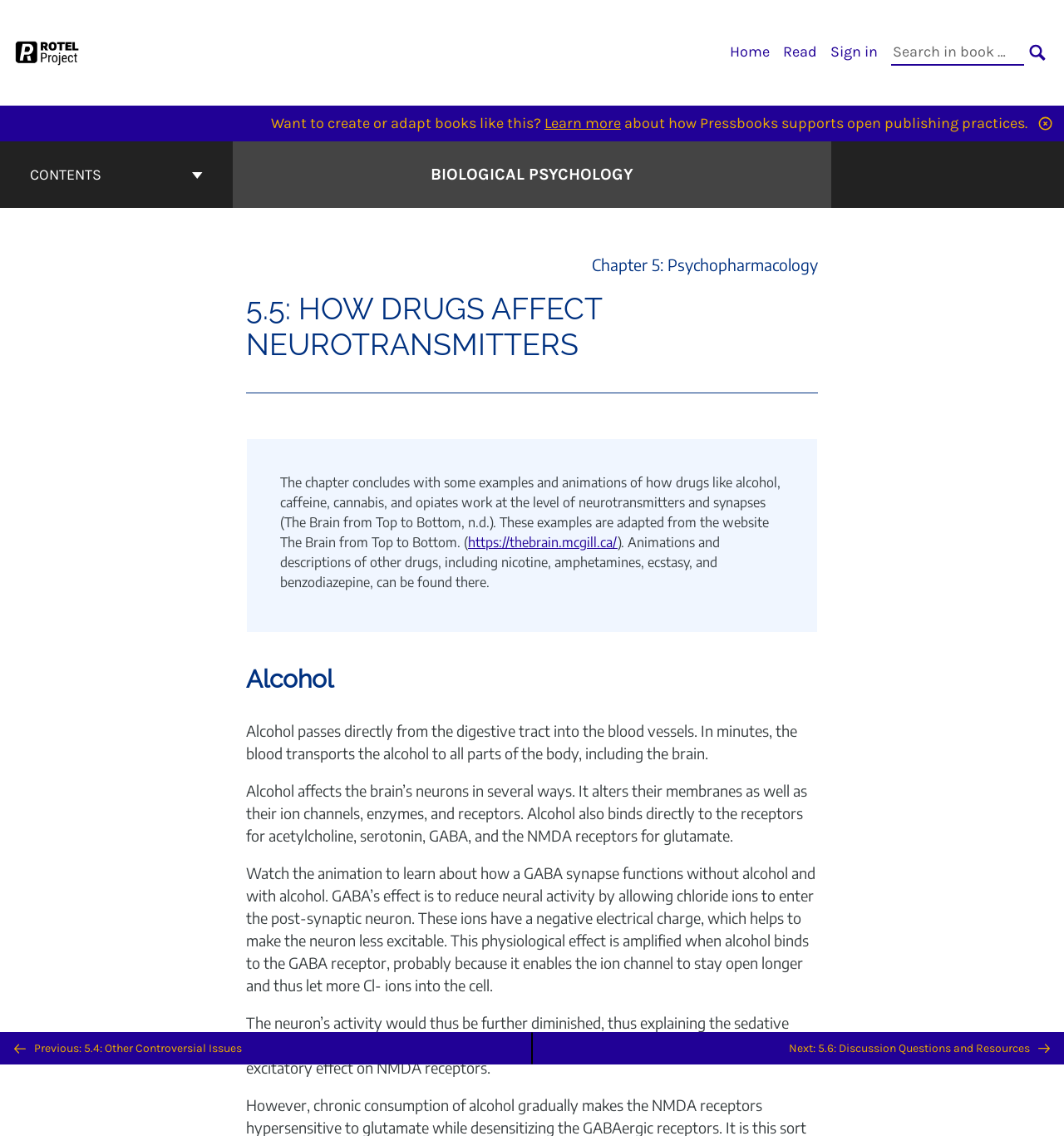Respond concisely with one word or phrase to the following query:
What is the current chapter?

Chapter 5: Psychopharmacology